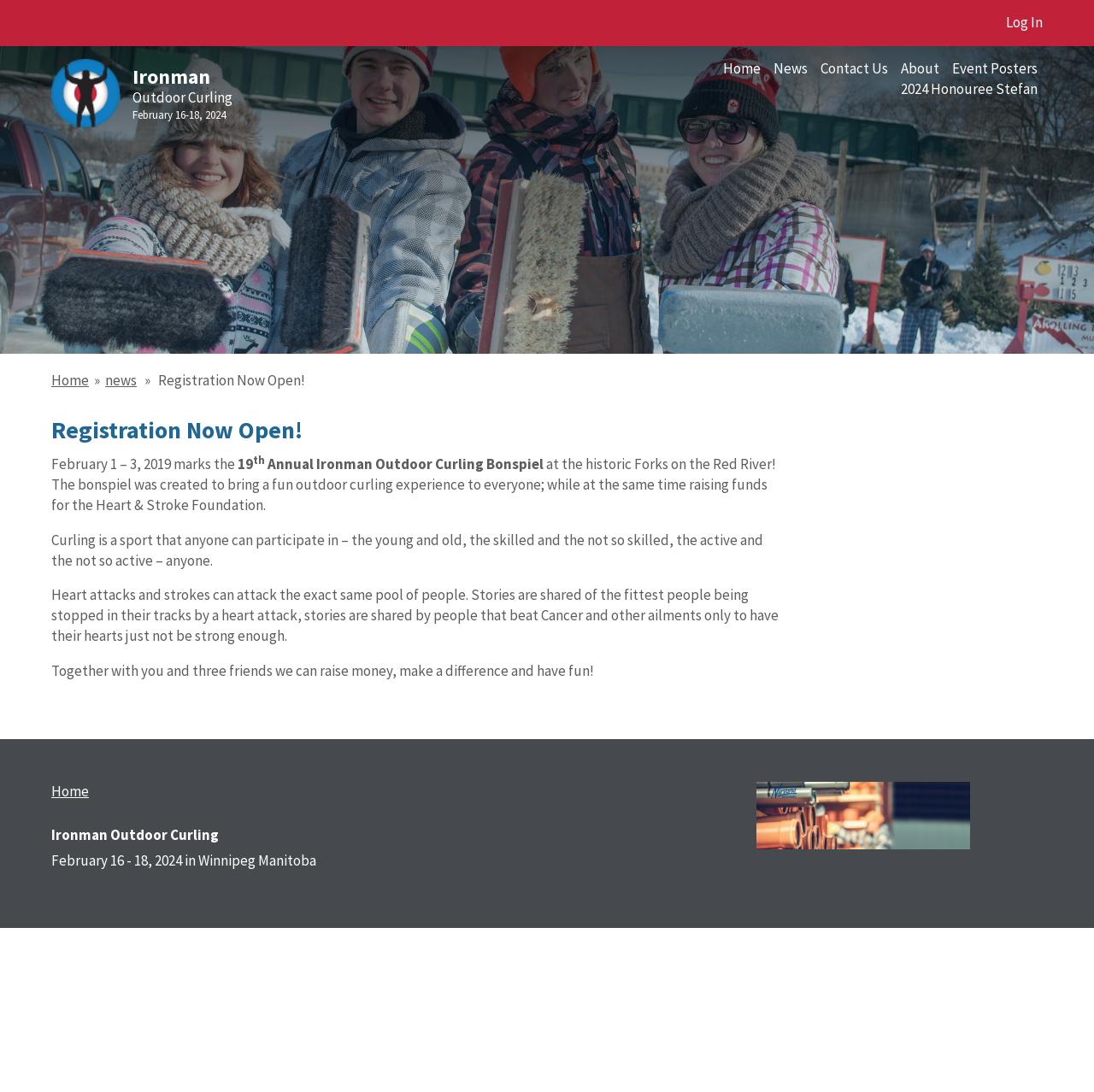Please identify the bounding box coordinates of the region to click in order to complete the task: "Read about 2024 Honouree Stefan". The coordinates must be four float numbers between 0 and 1, specified as [left, top, right, bottom].

[0.821, 0.072, 0.951, 0.09]